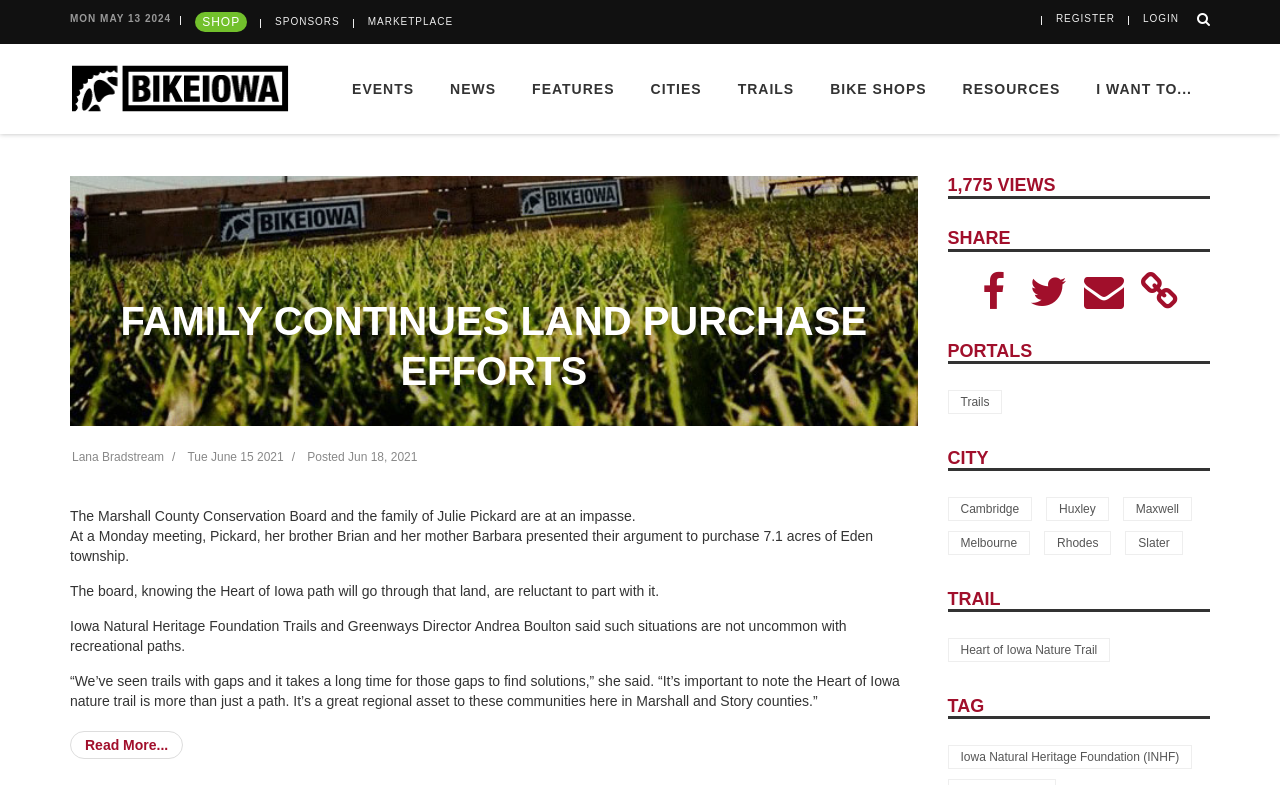Answer the question below with a single word or a brief phrase: 
What is the purpose of the 'I WANT TO...' link?

Unknown